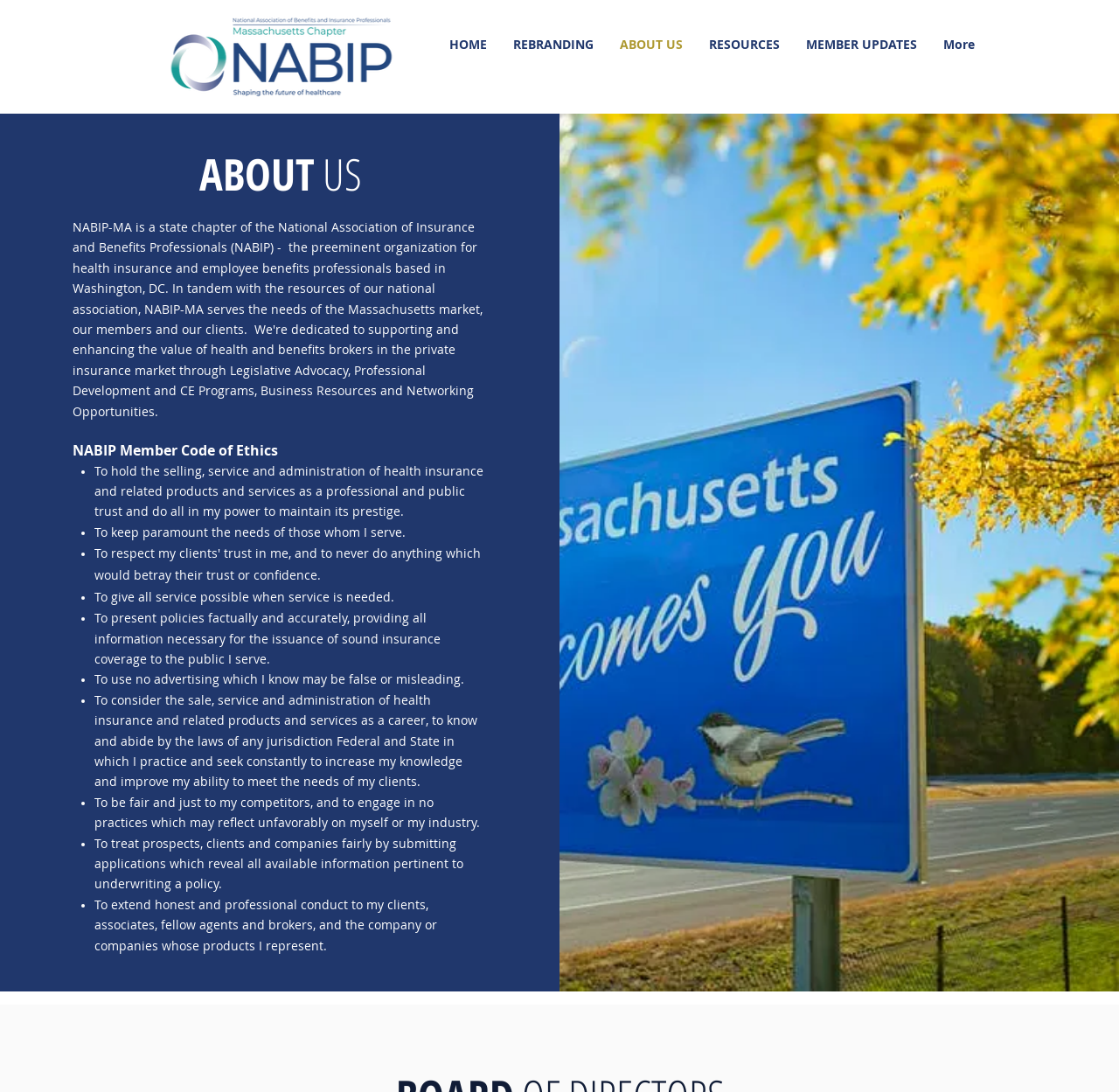Describe all the key features of the webpage in detail.

The webpage is about the "About Us" section of NABIP-MA, a state chapter of the National Association of Insurance and Benefits Professionals. At the top left corner, there is an image of the NABIP chapter logo for Massachusetts. 

Below the logo, there is a navigation menu with links to different sections of the website, including "HOME", "REBRANDING", "ABOUT US", "RESOURCES", "MEMBER UPDATES", and "More". 

To the right of the navigation menu, there is a large heading that reads "ABOUT US". Below the heading, there is a paragraph of text that describes NABIP-MA as a state chapter of the National Association of Insurance and Benefits Professionals. 

Following the paragraph, there is a list of the Member Code of Ethics, which consists of 9 points. Each point is marked with a bullet point and describes a principle of professional conduct, such as holding the selling and service of health insurance as a professional and public trust, keeping the needs of clients paramount, and presenting policies factually and accurately.

At the bottom right corner of the page, there is a large image of a Massachusetts road trip scene.